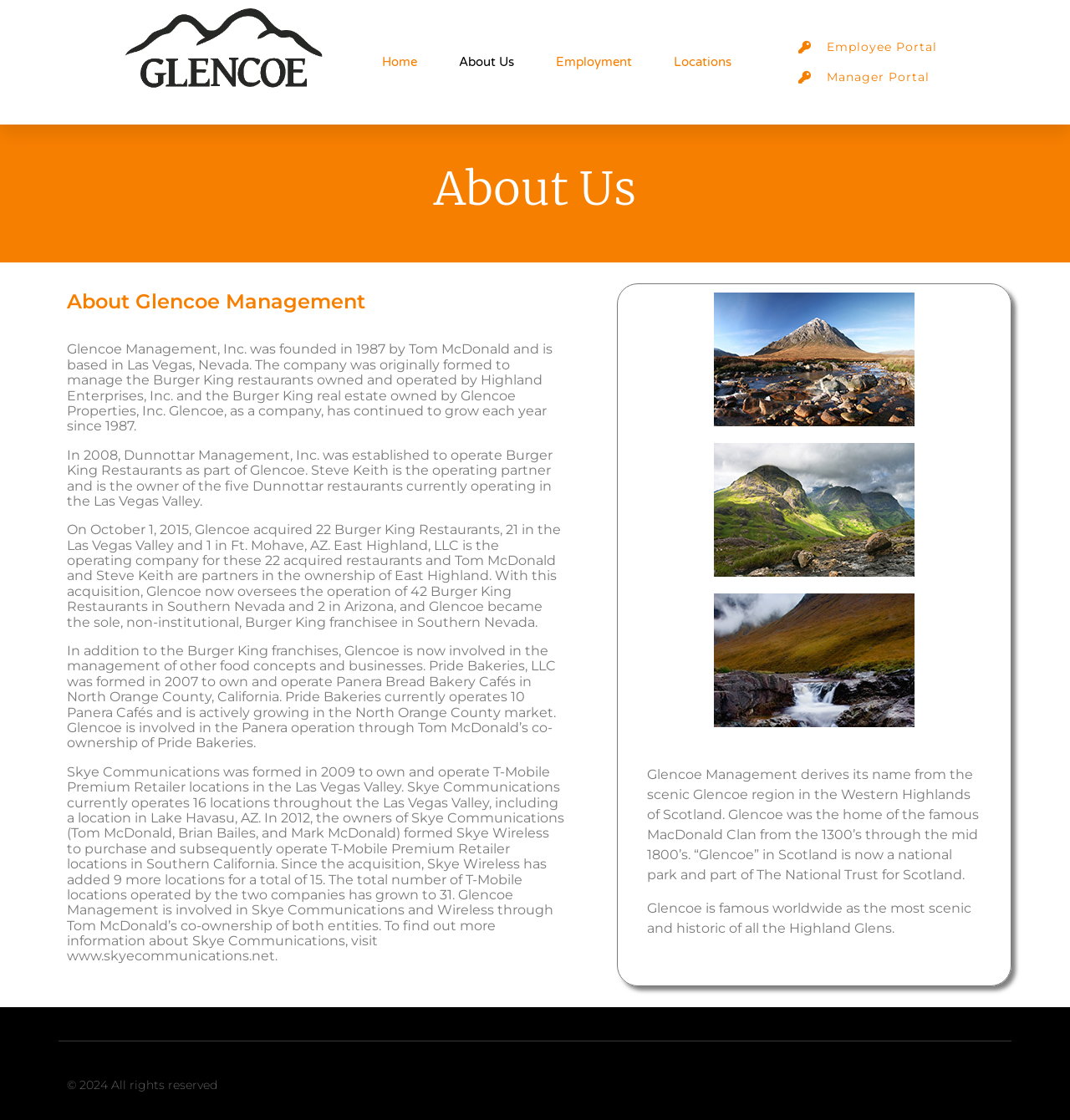Refer to the element description Employment and identify the corresponding bounding box in the screenshot. Format the coordinates as (top-left x, top-left y, bottom-right x, bottom-right y) with values in the range of 0 to 1.

[0.519, 0.022, 0.59, 0.089]